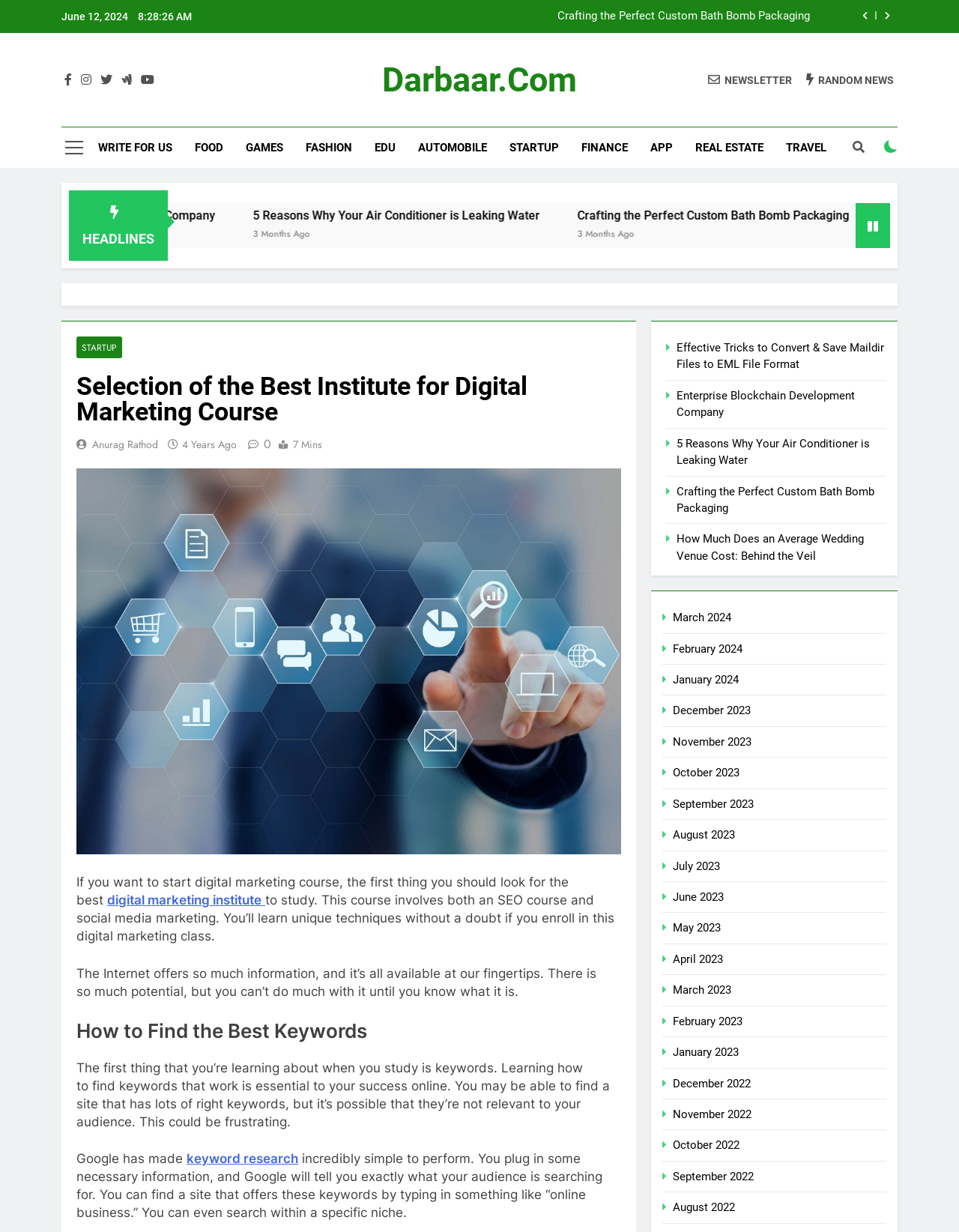Identify the bounding box coordinates of the element to click to follow this instruction: 'Click on the Crafting the Perfect Custom Bath Bomb Packaging link'. Ensure the coordinates are four float values between 0 and 1, provided as [left, top, right, bottom].

[0.51, 0.169, 0.793, 0.181]